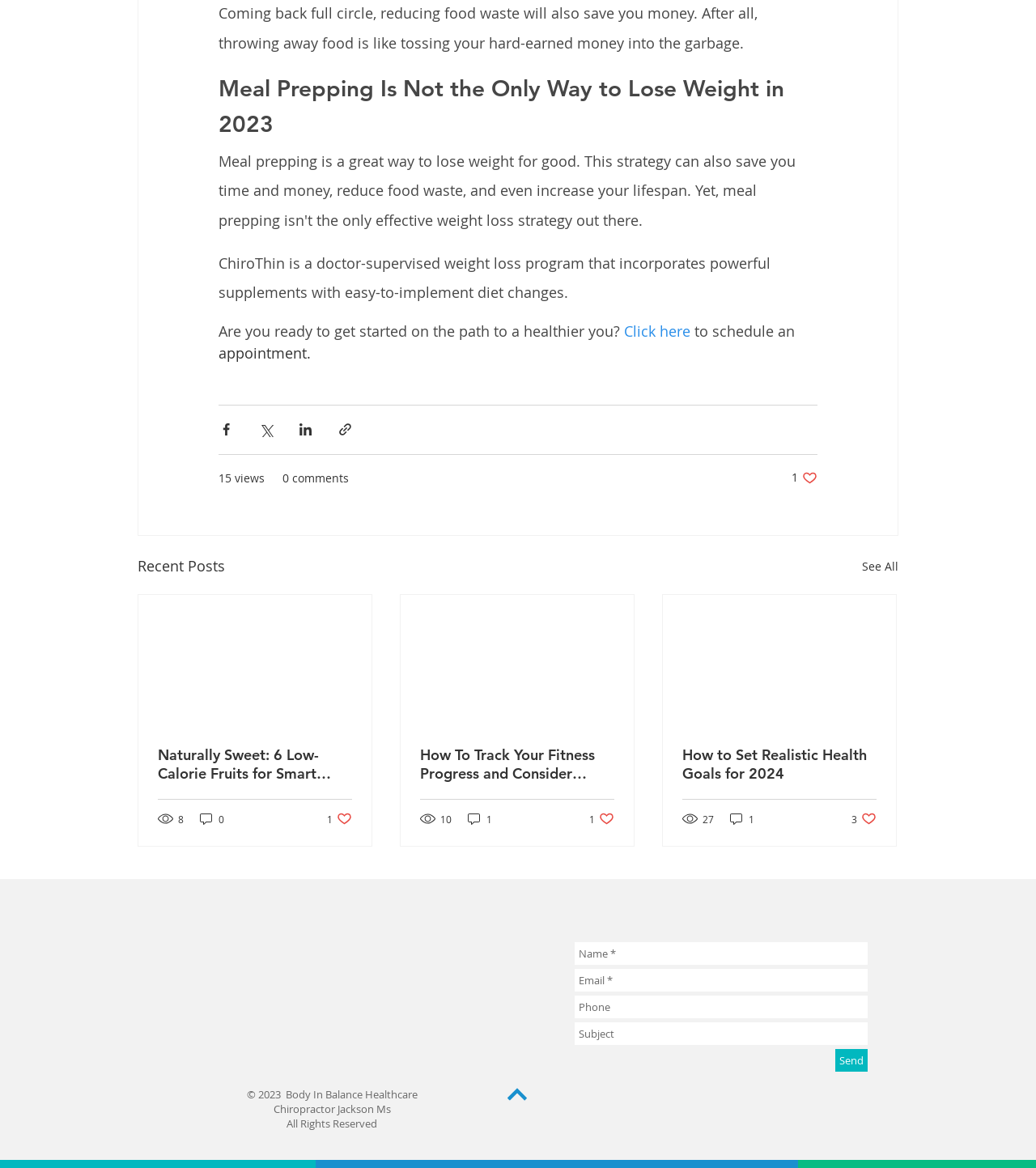Please find the bounding box coordinates of the element that must be clicked to perform the given instruction: "Enter your name in the 'Name *' field". The coordinates should be four float numbers from 0 to 1, i.e., [left, top, right, bottom].

[0.555, 0.807, 0.838, 0.826]